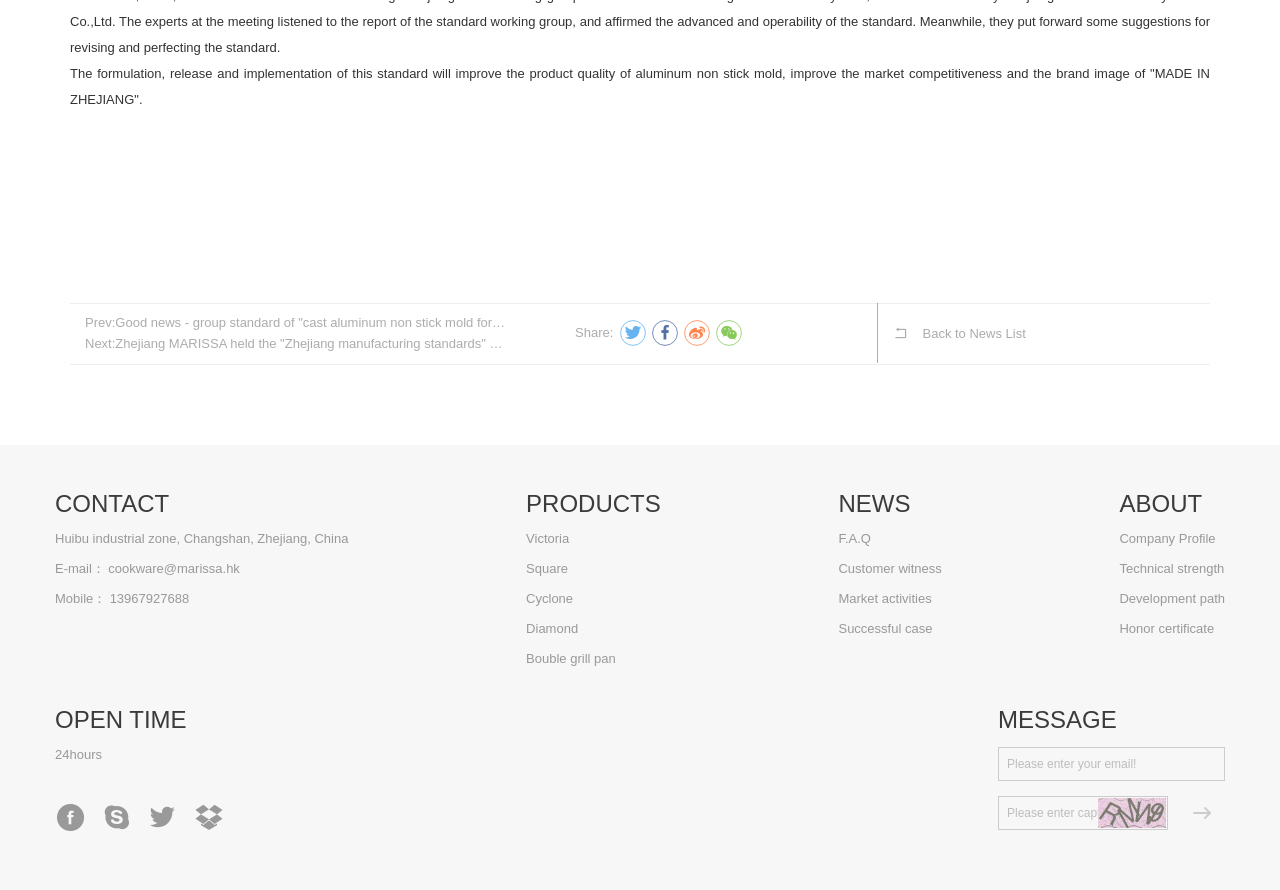Given the description of the UI element: "name="mail" placeholder="Please enter your email!"", predict the bounding box coordinates in the form of [left, top, right, bottom], with each value being a float between 0 and 1.

[0.78, 0.749, 0.957, 0.788]